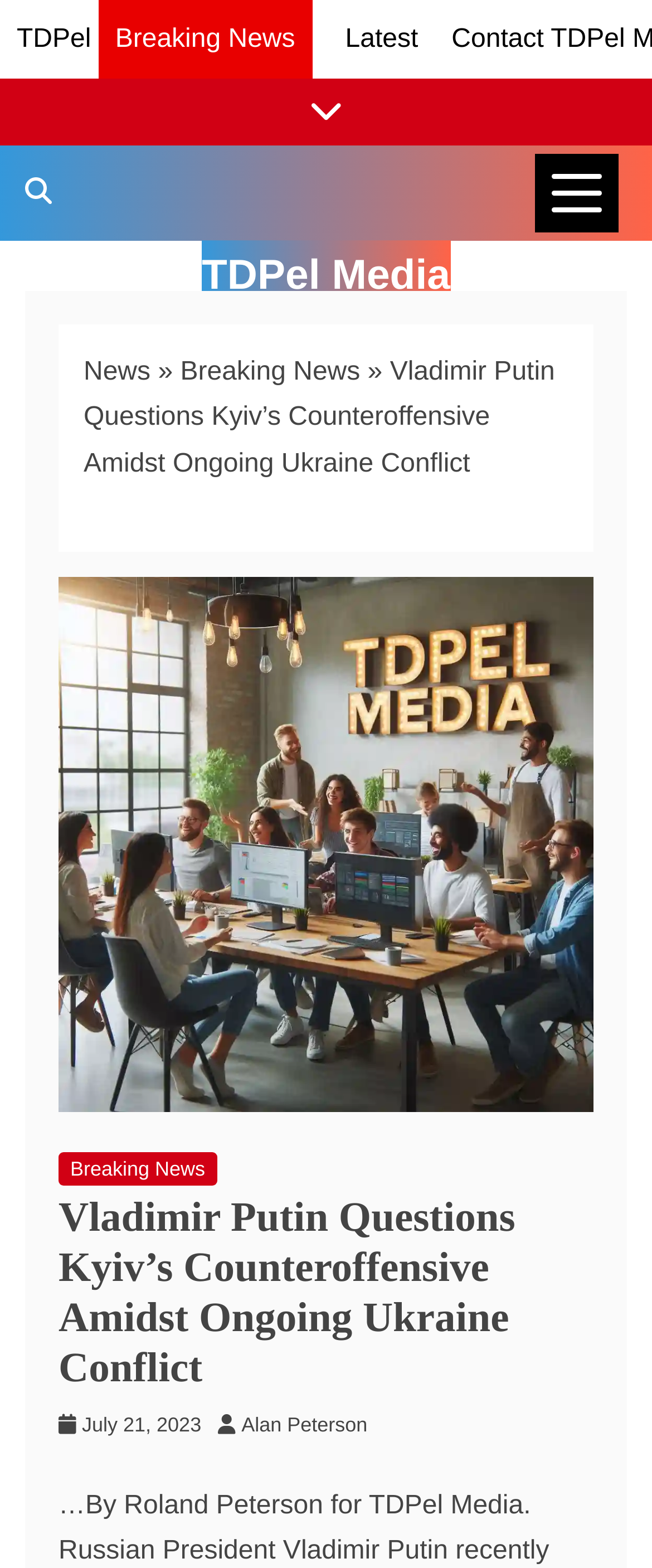Produce an extensive caption that describes everything on the webpage.

The webpage appears to be a news article page. At the top, there are several links, including "TDPel" and "Latest", positioned on the left and center of the page, respectively. Below these links, there is a button labeled "News Categories" on the right side of the page. 

On the top-left corner, there is a link "Show/Hide News Links" and a search bar labeled "Search TDPel Media" next to it. 

The main content of the page is divided into two sections. On the left side, there is a navigation menu, also known as breadcrumbs, which displays the hierarchy of the current page. The breadcrumbs show that the current page is under the "News" and "Breaking News" categories. 

On the right side of the breadcrumbs, there is a large image related to the news article, taking up most of the page's width. Above the image, there is a header section that contains a link to "Breaking News" and a heading that displays the title of the news article, "Vladimir Putin Questions Kyiv’s Counteroffensive Amidst Ongoing Ukraine Conflict". 

Below the image, there is a section that displays the publication date, "July 21, 2023", and the author's name, "Alan Peterson". The main content of the news article is not explicitly described in the accessibility tree, but it is likely to be a detailed report on the topic mentioned in the title.